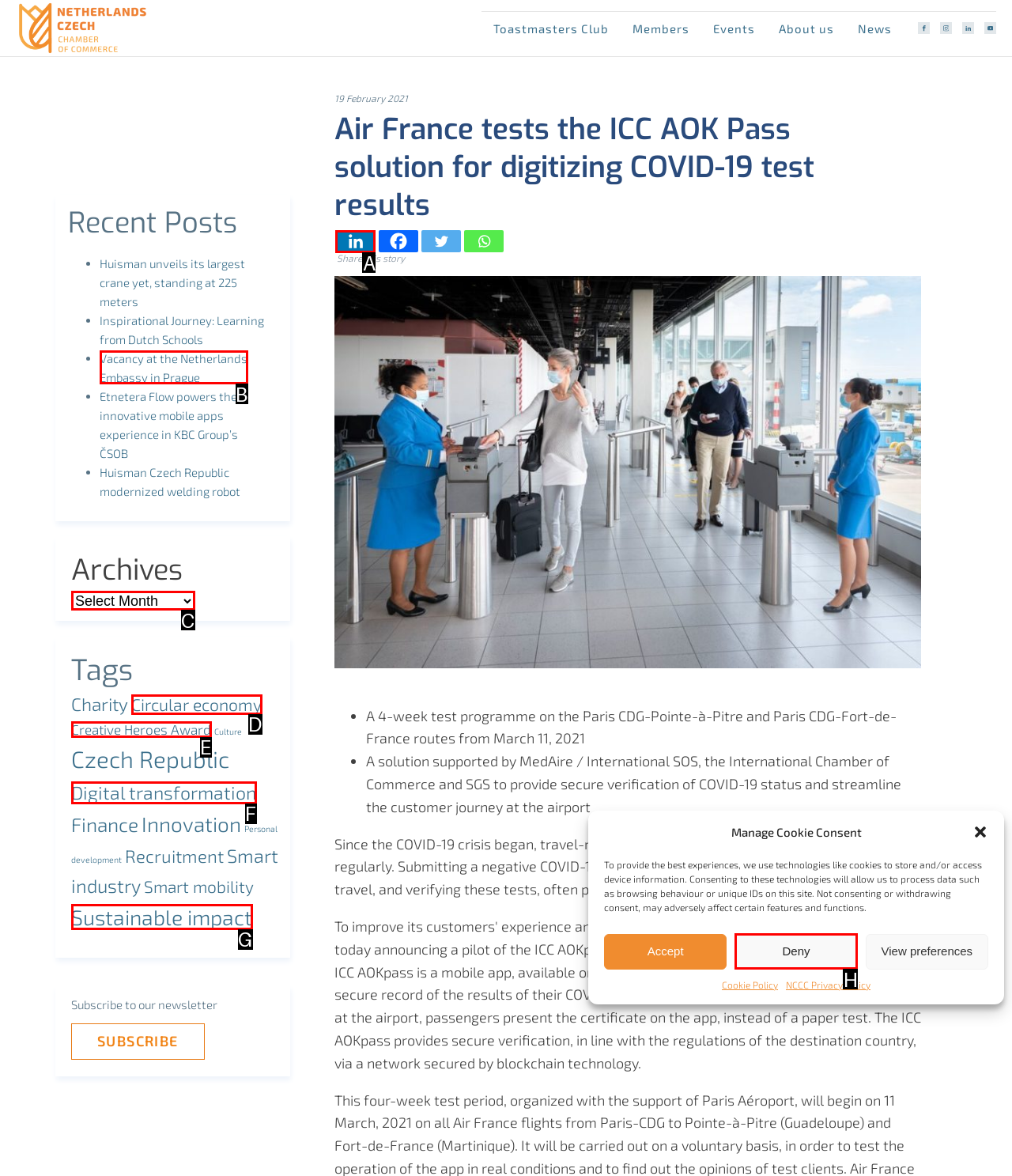From the given options, choose the one to complete the task: Share this story on Linkedin
Indicate the letter of the correct option.

A